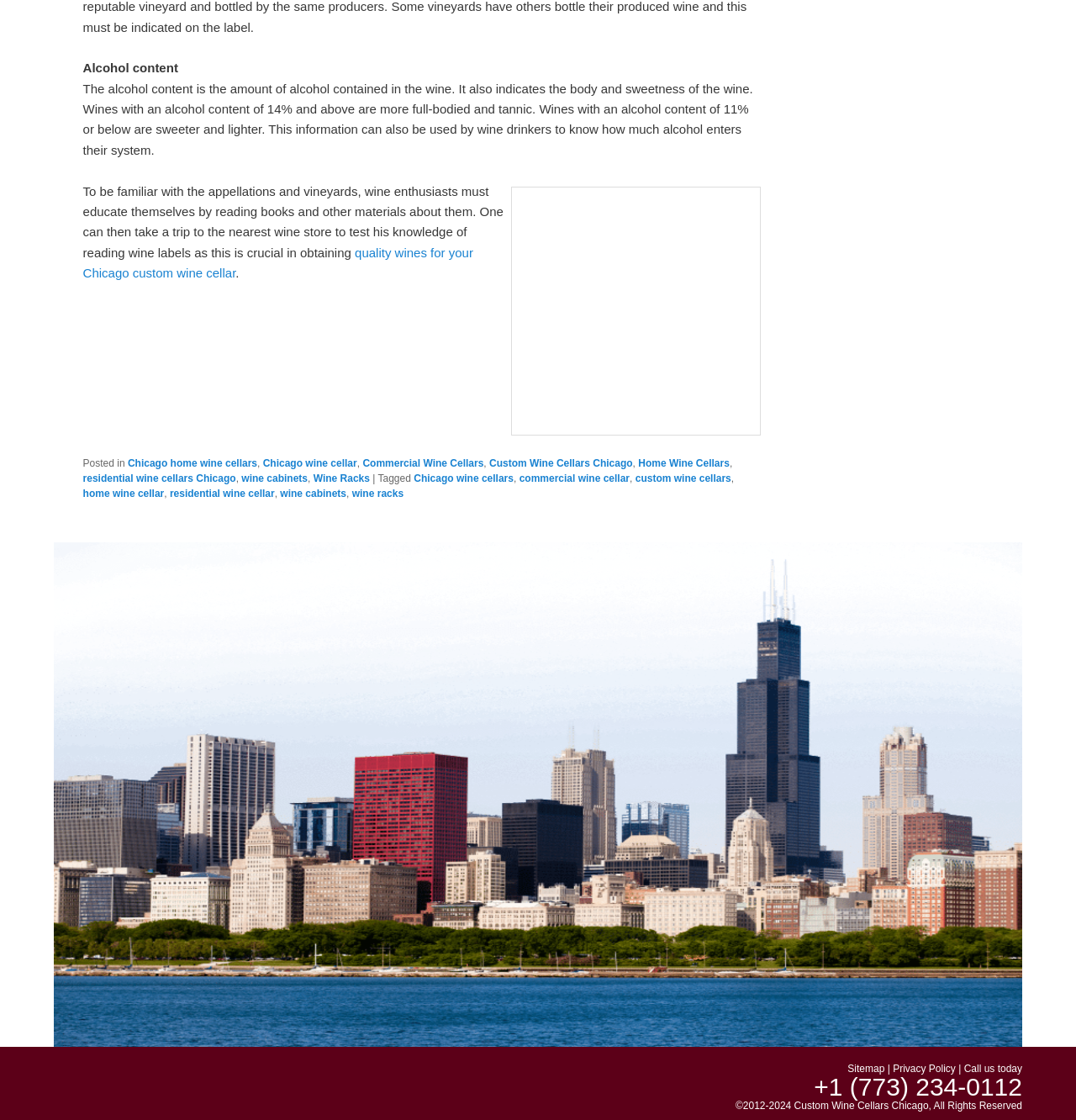Pinpoint the bounding box coordinates of the clickable element to carry out the following instruction: "View the Sitemap."

[0.788, 0.946, 0.822, 0.962]